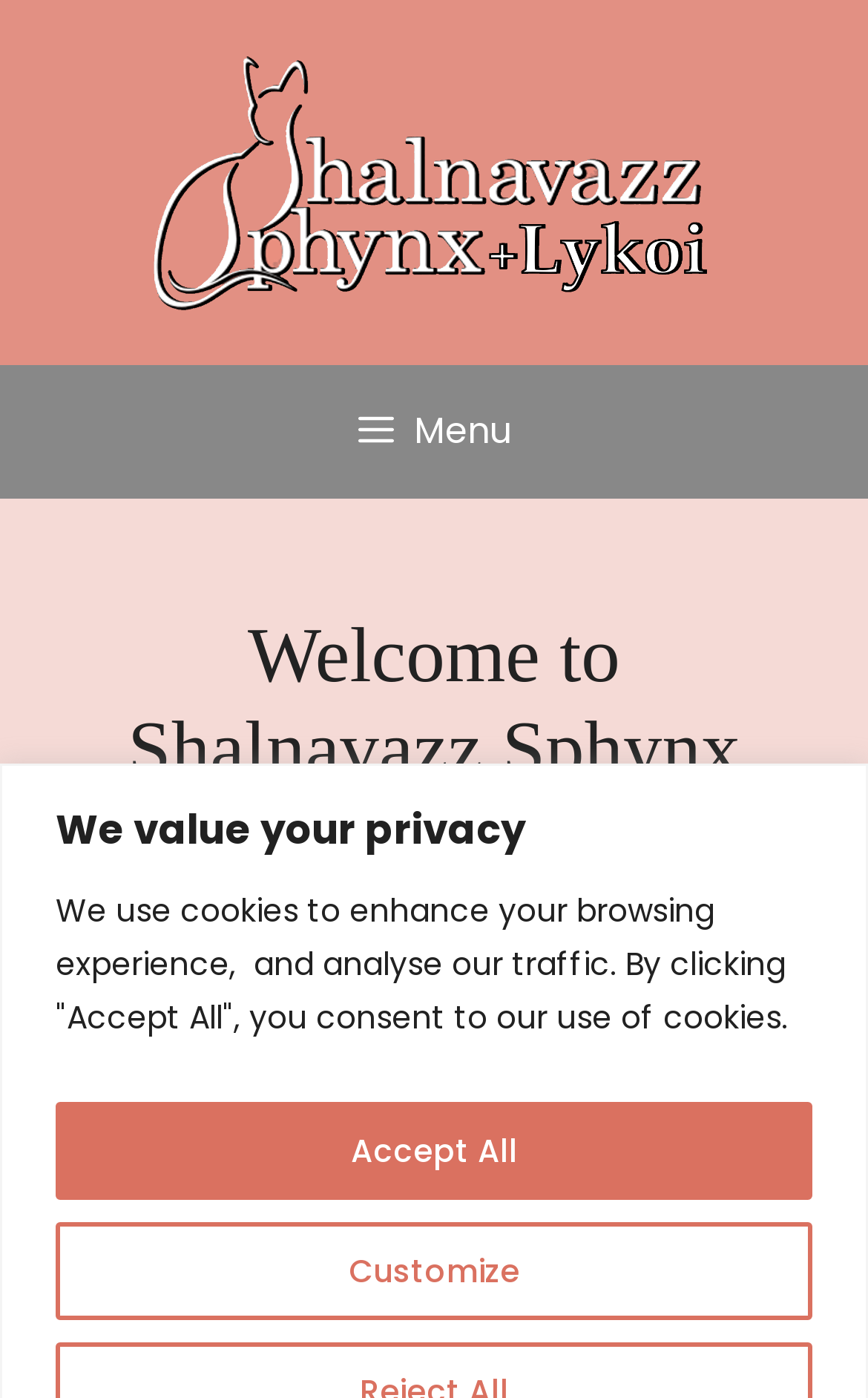Please analyze the image and give a detailed answer to the question:
Where are the breeders based?

The static text 'We are hobby breeders based in Guildford, Surrey.' provides the location of the breeders, which is Guildford, Surrey.